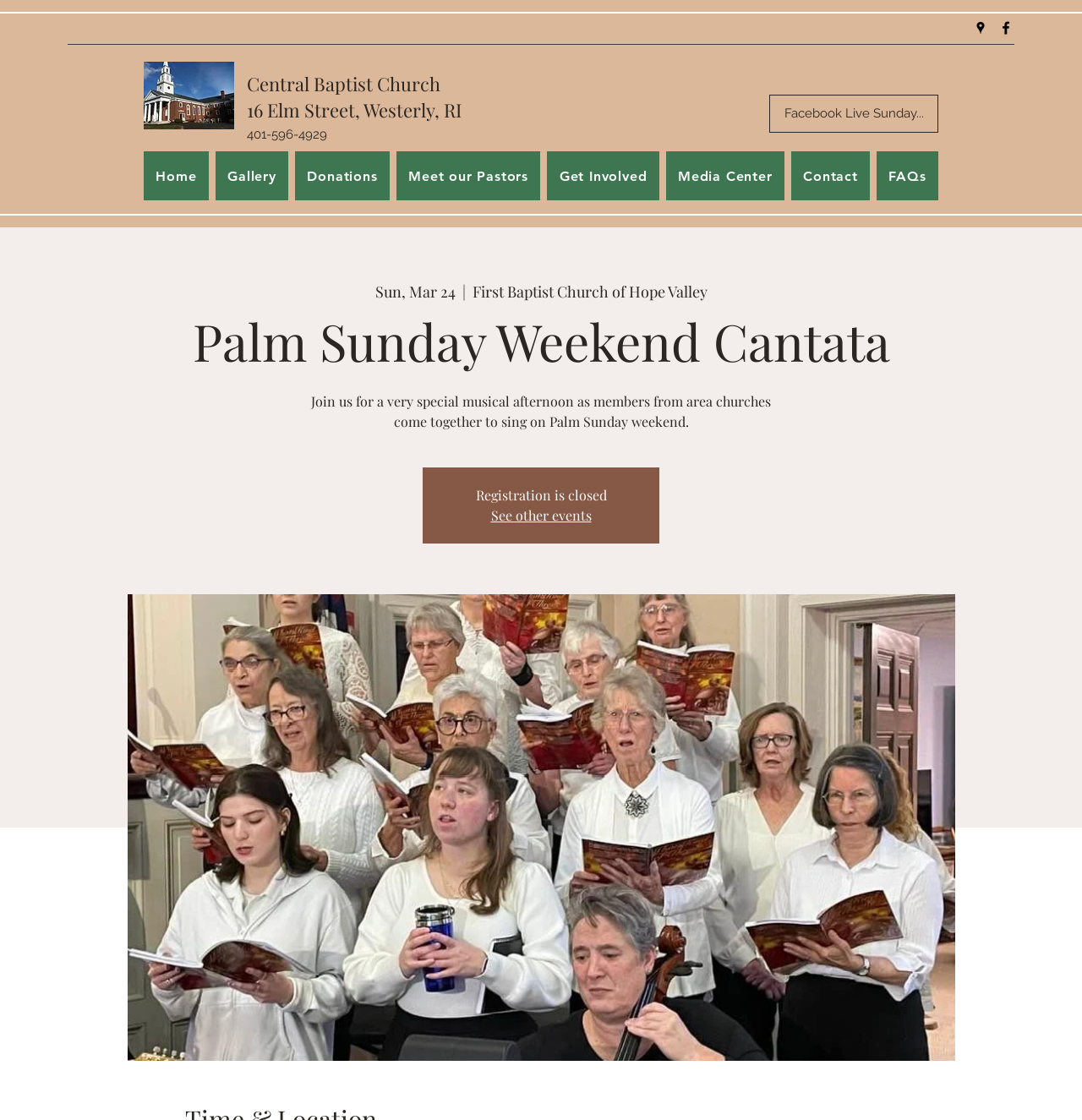Please locate the UI element described by "FAQs" and provide its bounding box coordinates.

[0.81, 0.135, 0.867, 0.179]